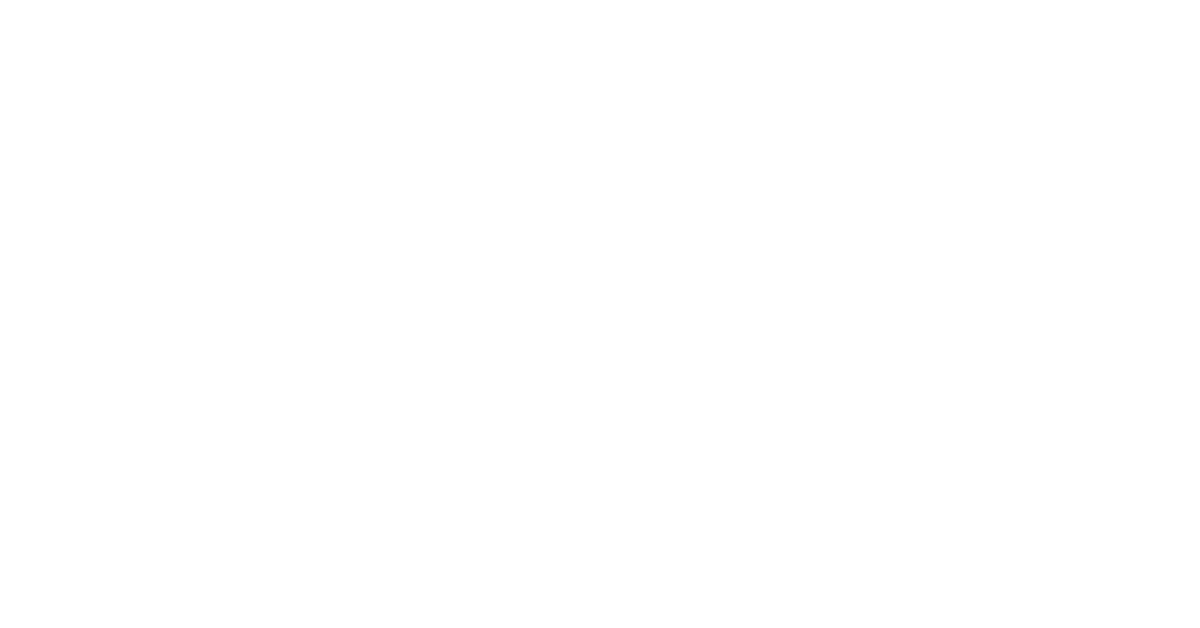What type of organization is AfMA?
Please give a detailed and elaborate answer to the question.

The caption explicitly states that AfMA serves as a not-for-profit peak industry body, which means it is a type of organization that does not aim to make a profit, but rather focuses on its mission and objectives.